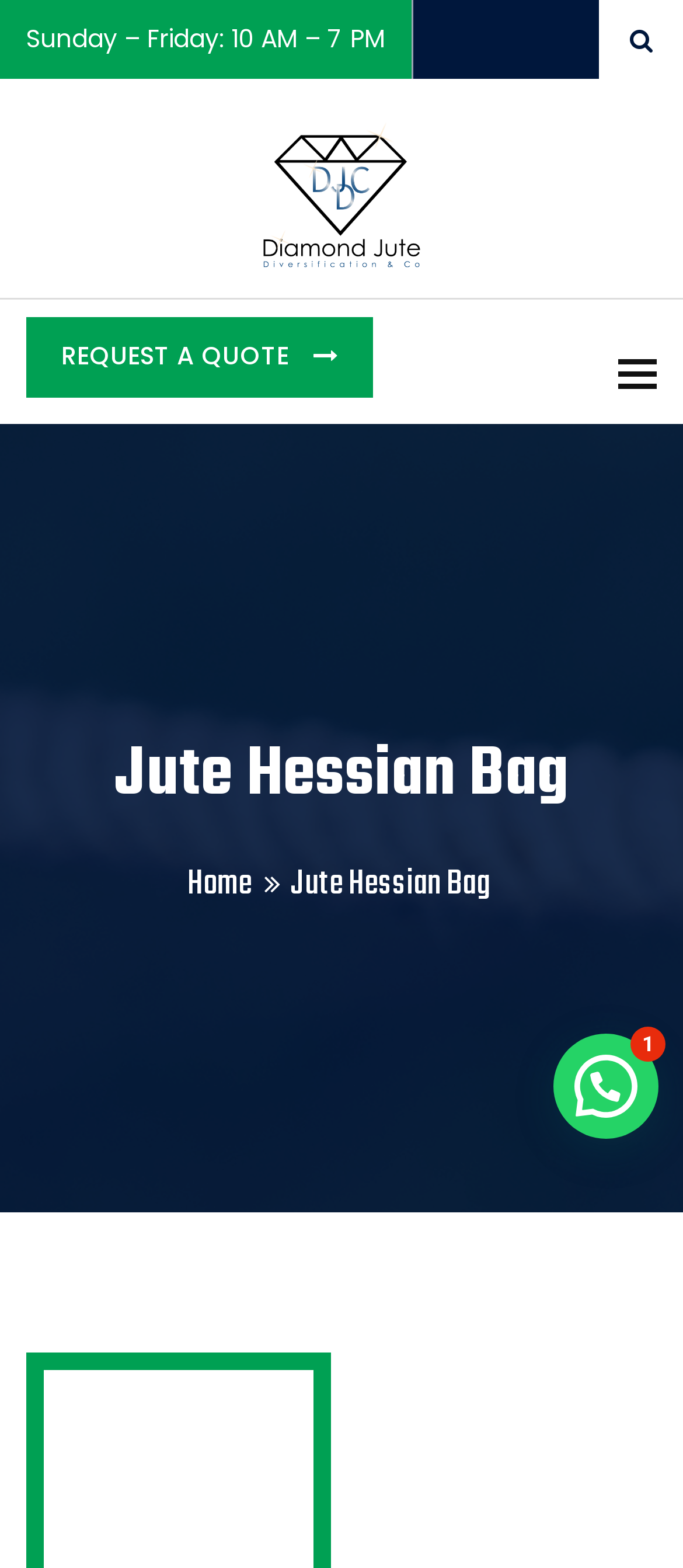Identify the bounding box for the element characterized by the following description: "Home".

[0.274, 0.547, 0.369, 0.581]